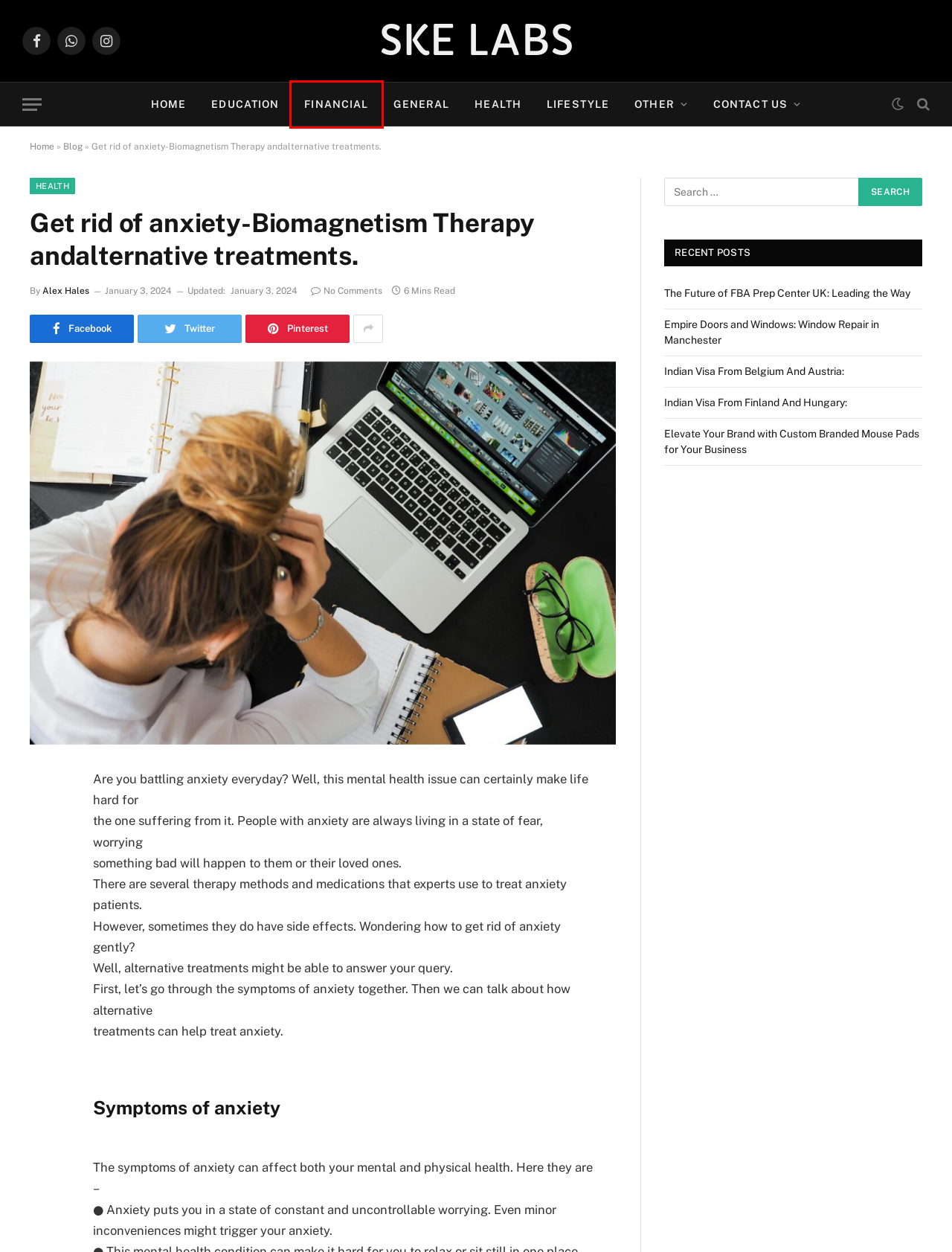Analyze the screenshot of a webpage that features a red rectangle bounding box. Pick the webpage description that best matches the new webpage you would see after clicking on the element within the red bounding box. Here are the candidates:
A. General Archives - skelabs.com
B. Elevate Your Brand with Custom Branded Mouse Pads for Your Business - skelabs.com
C. The Future of FBA Prep Center UK: Leading the Way - skelabs.com
D. Health Archives - skelabs.com
E. Indian Visa From Belgium And Austria: - skelabs.com
F. Financial Archives - skelabs.com
G. Alex Hales, Author at skelabs.com
H. Indian Visa From Finland And Hungary: - skelabs.com

F